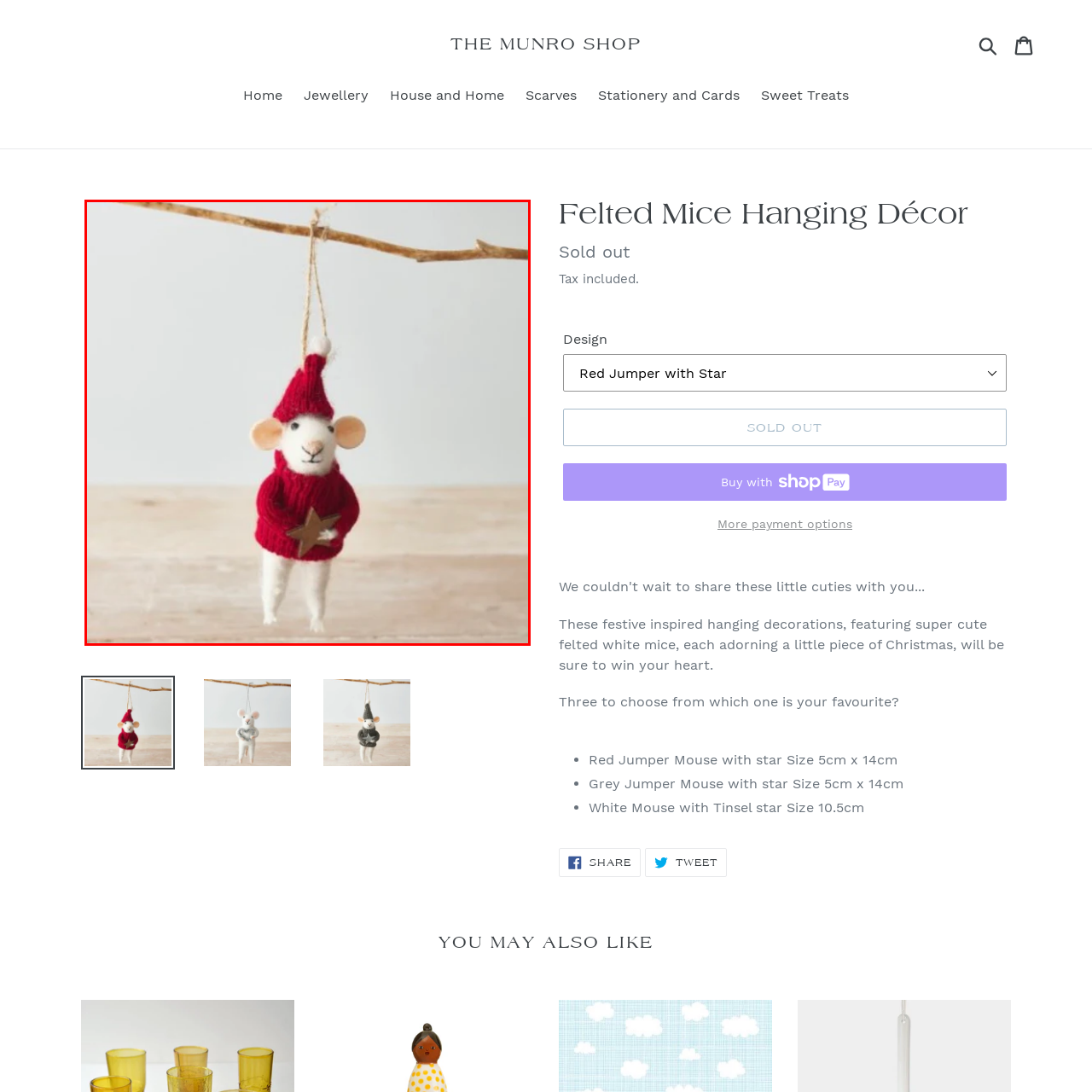What is the purpose of this decoration?
Observe the image marked by the red bounding box and answer in detail.

This hanging decoration is designed to bring a touch of warmth and cheer to your holiday decor, making it a perfect addition to Christmas-themed displays.